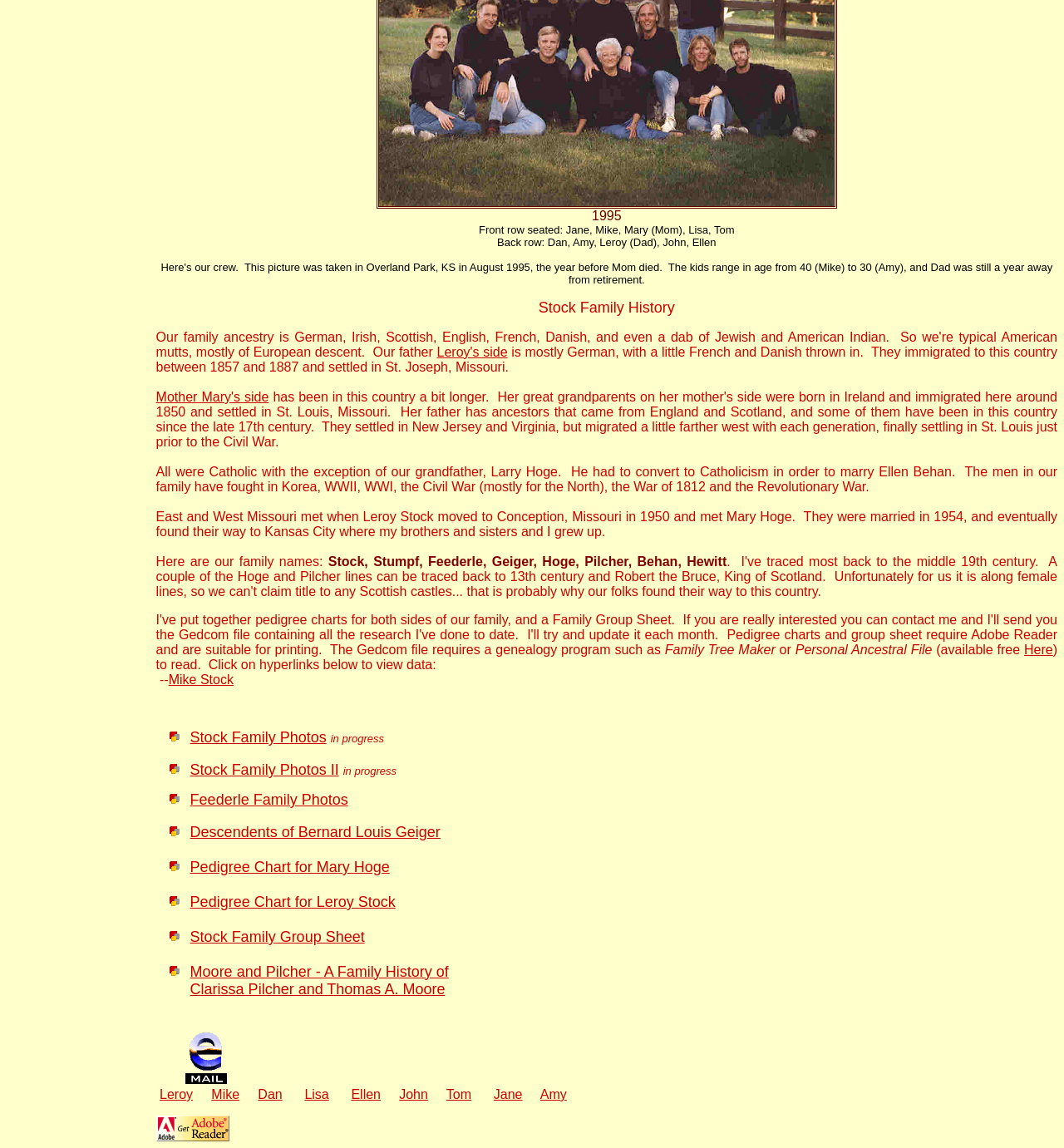Identify the bounding box coordinates for the UI element described as follows: "Online Casino". Ensure the coordinates are four float numbers between 0 and 1, formatted as [left, top, right, bottom].

None